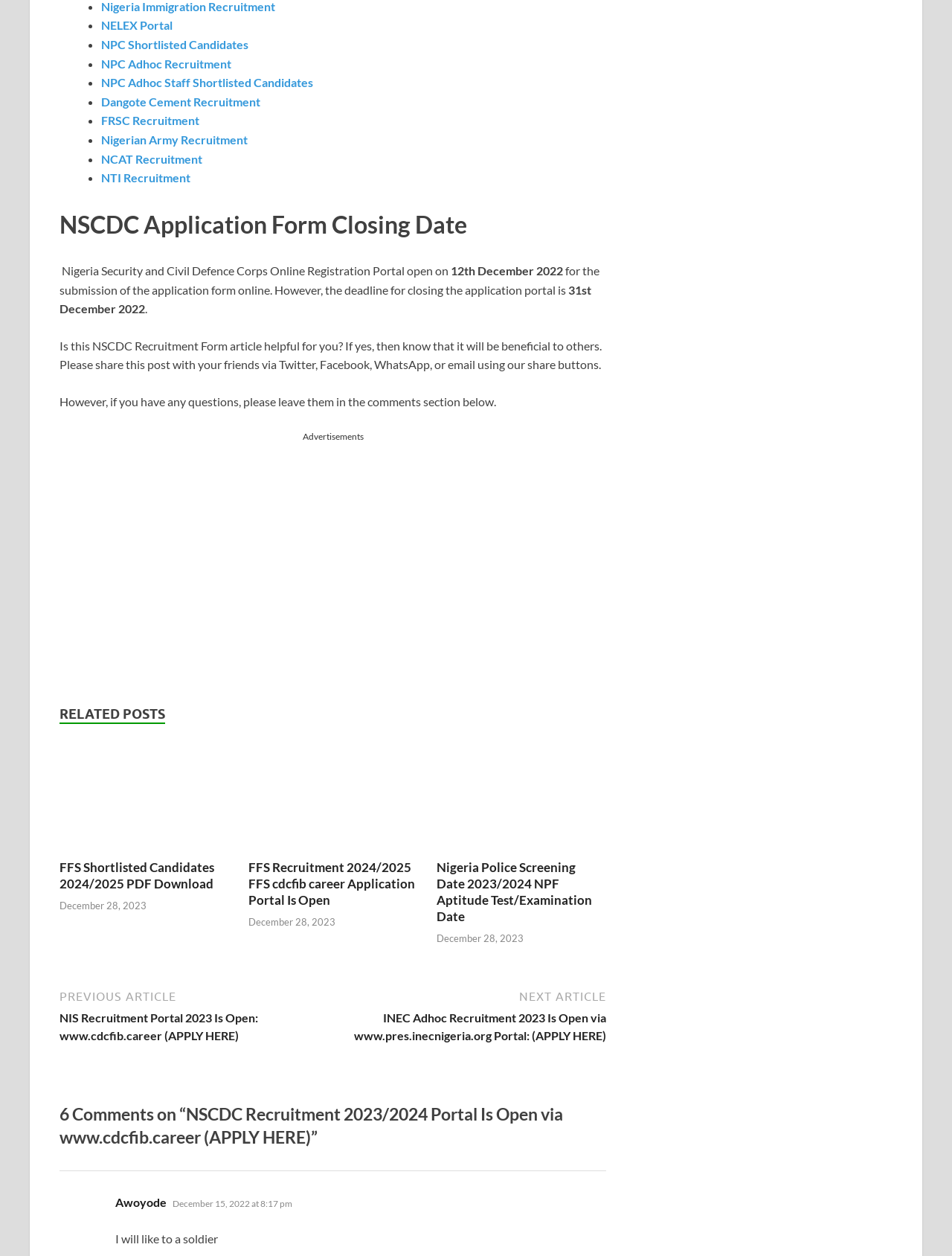Using the description: "aria-label="Advertisement" name="aswift_3" title="Advertisement"", determine the UI element's bounding box coordinates. Ensure the coordinates are in the format of four float numbers between 0 and 1, i.e., [left, top, right, bottom].

[0.065, 0.353, 0.634, 0.519]